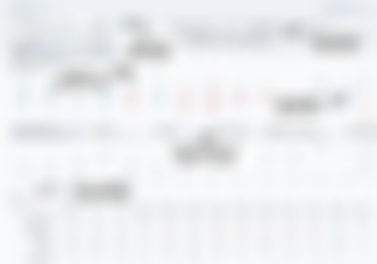Elaborate on the contents of the image in great detail.

The image features an interface related to penny stock trading, prominently displaying key trading insights and strategies developed over 25 years of market experience. It highlights detailed information essential for creating a successful penny stock trading playbook. The visual design likely includes charts or data representations that analyze stock patterns and trends, focusing on stocks with significant profit potential. These insights are vital for traders looking to navigate the complexities of different tiers of penny stocks, helping them identify opportunities for substantial gains. The context suggests a comprehensive approach to educate and guide users in effective trading strategies.